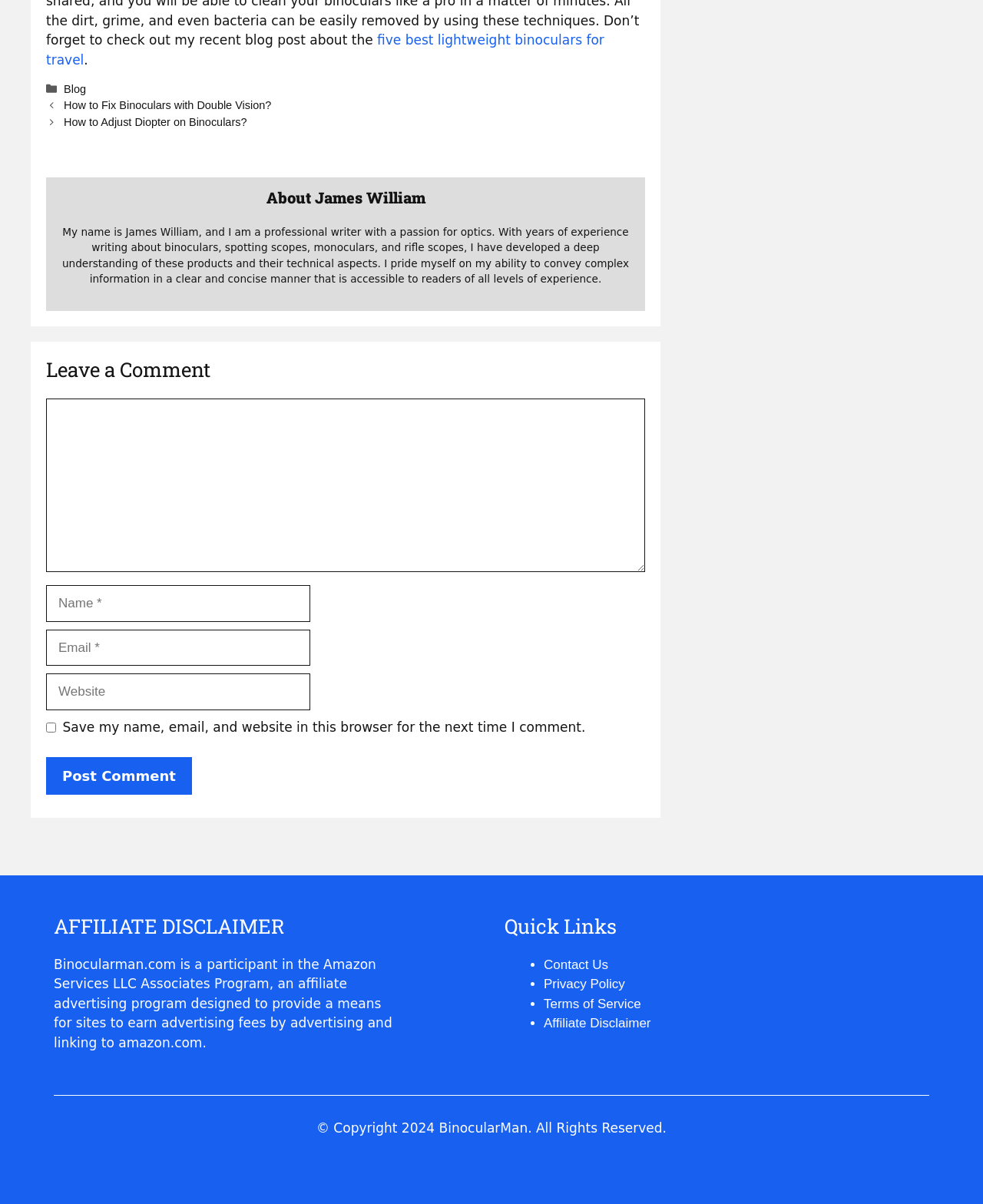What is the topic of the first link in the 'Posts' section?
Analyze the image and deliver a detailed answer to the question.

The answer can be found in the 'Posts' section, where the first link is titled 'How to Fix Binoculars with Double Vision?'